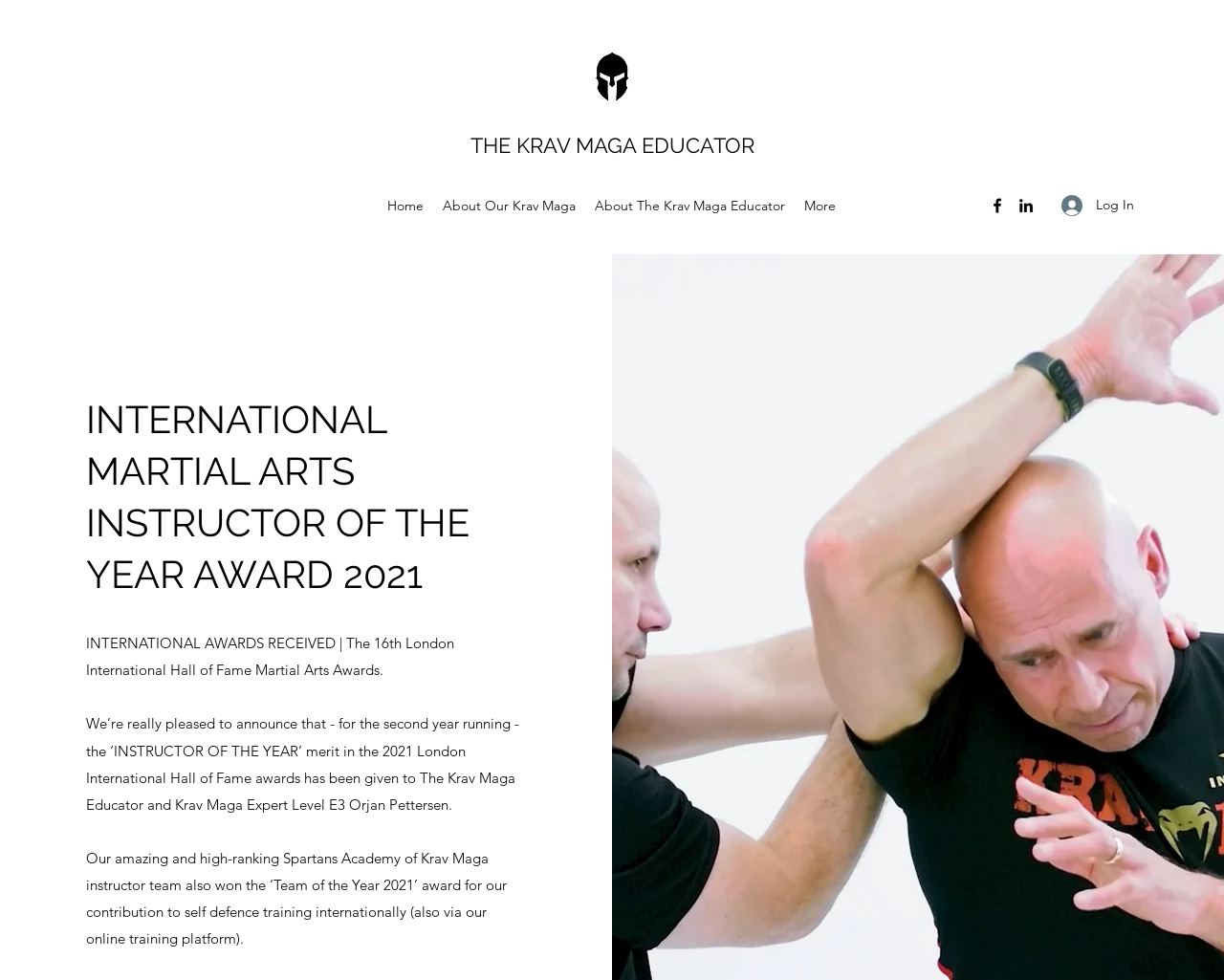What is the award received by The Krav Maga Educator?
Please provide a full and detailed response to the question.

This answer can be obtained by reading the StaticText element with the text 'We’re really pleased to announce that - for the second year running - the ‘INSTRUCTOR OF THE YEAR’ merit in the 2021 London International Hall of Fame awards has been given to The Krav Maga Educator and Krav Maga Expert Level E3 Orjan Pettersen.'